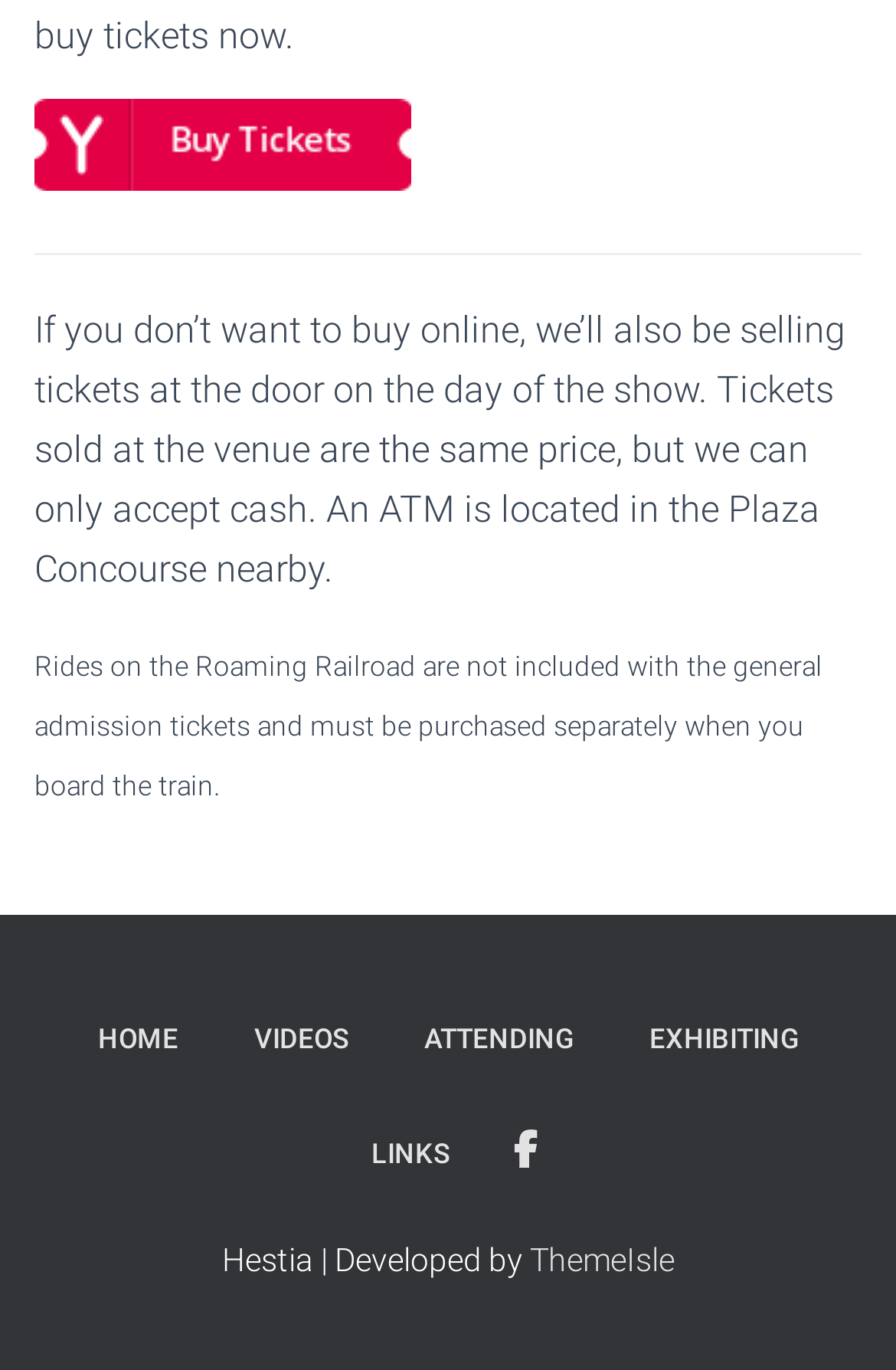Indicate the bounding box coordinates of the element that must be clicked to execute the instruction: "Go to 'HOME'". The coordinates should be given as four float numbers between 0 and 1, i.e., [left, top, right, bottom].

[0.071, 0.719, 0.237, 0.802]